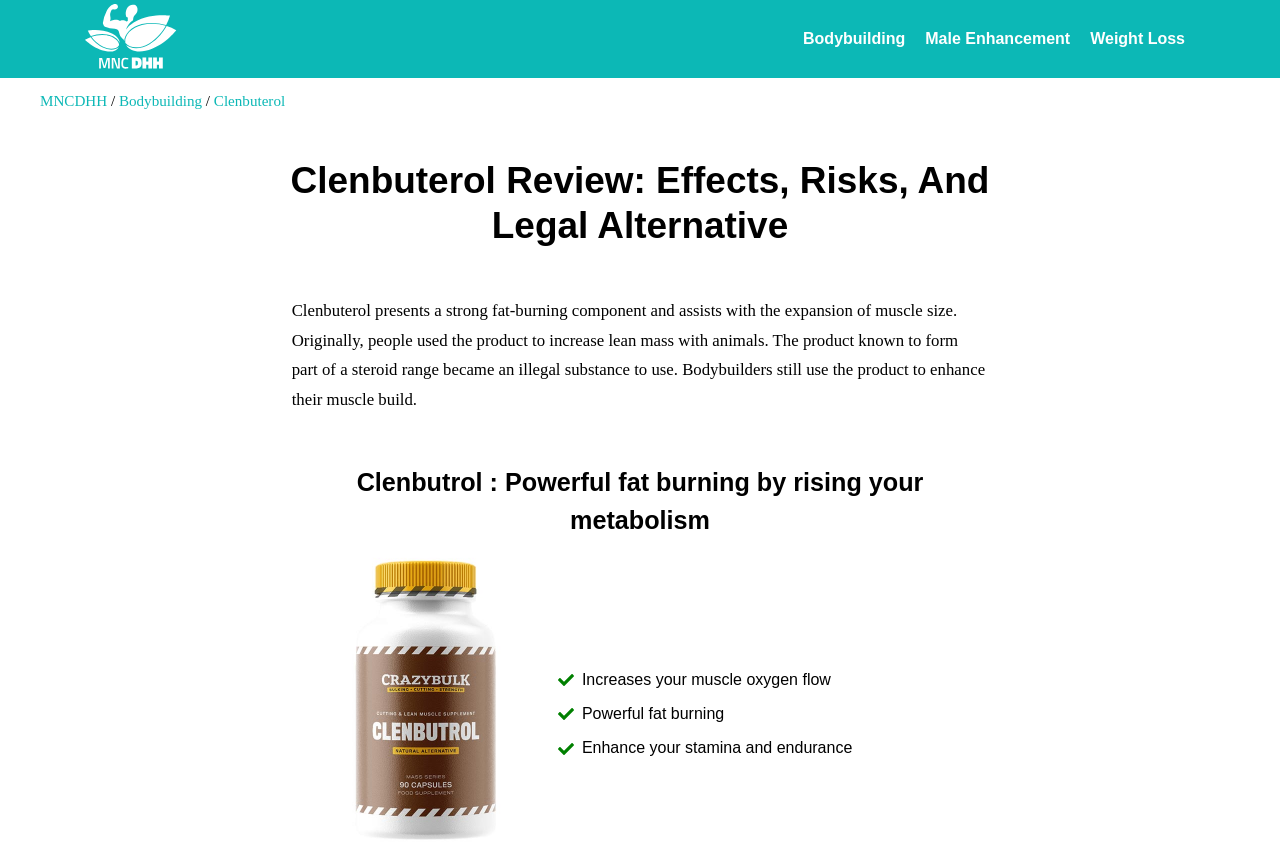Offer an in-depth caption of the entire webpage.

The webpage is about a review of Clenbuterol, a fat-burning component that assists with muscle size expansion. At the top left corner, there is a logo image with a corresponding link. Below the logo, there are three links: "Bodybuilding", "Male Enhancement", and "Weight Loss", aligned horizontally. 

To the right of the logo, there is a link "MNCDHH" followed by a static text "/" and then another link "Bodybuilding". Below these links, there is a link "Clenbuterol". 

A table layout occupies a significant portion of the page, with a heading "Clenbuterol Review: Effects, Risks, And Legal Alternative" at the top. Below the heading, there is a paragraph of text describing Clenbuterol's effects on fat burning and muscle size expansion. 

Further down, there is another heading "Clenbutrol : Powerful fat burning by rising your metabolism". Below this heading, there is an image with a link, and to the right of the image, there are three static texts: "Increases your muscle oxygen flow", "Powerful fat burning", and "Enhance your stamina and endurance", stacked vertically.